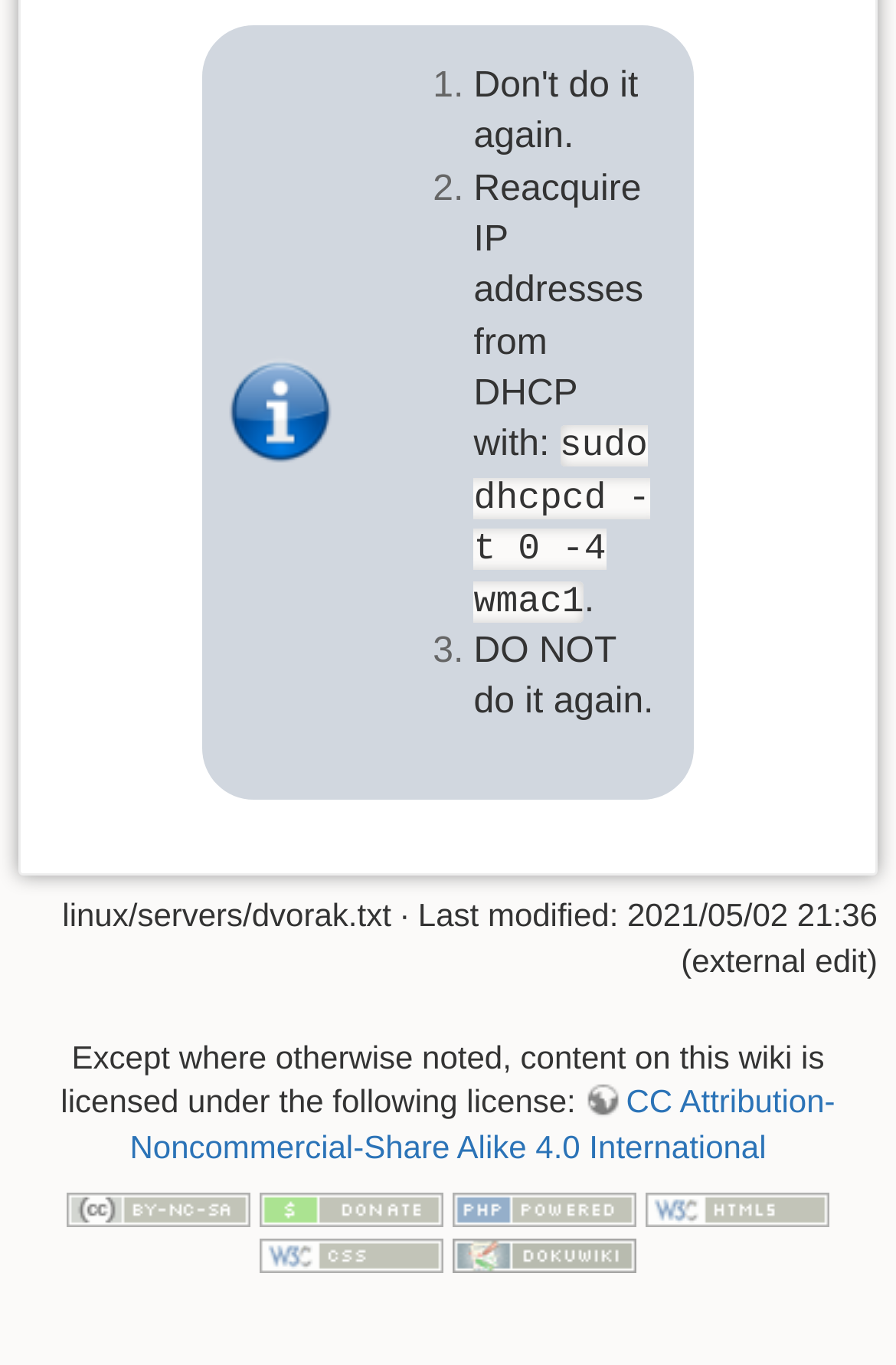What is the name of the wiki engine powering this website?
Please provide a single word or phrase answer based on the image.

DokuWiki